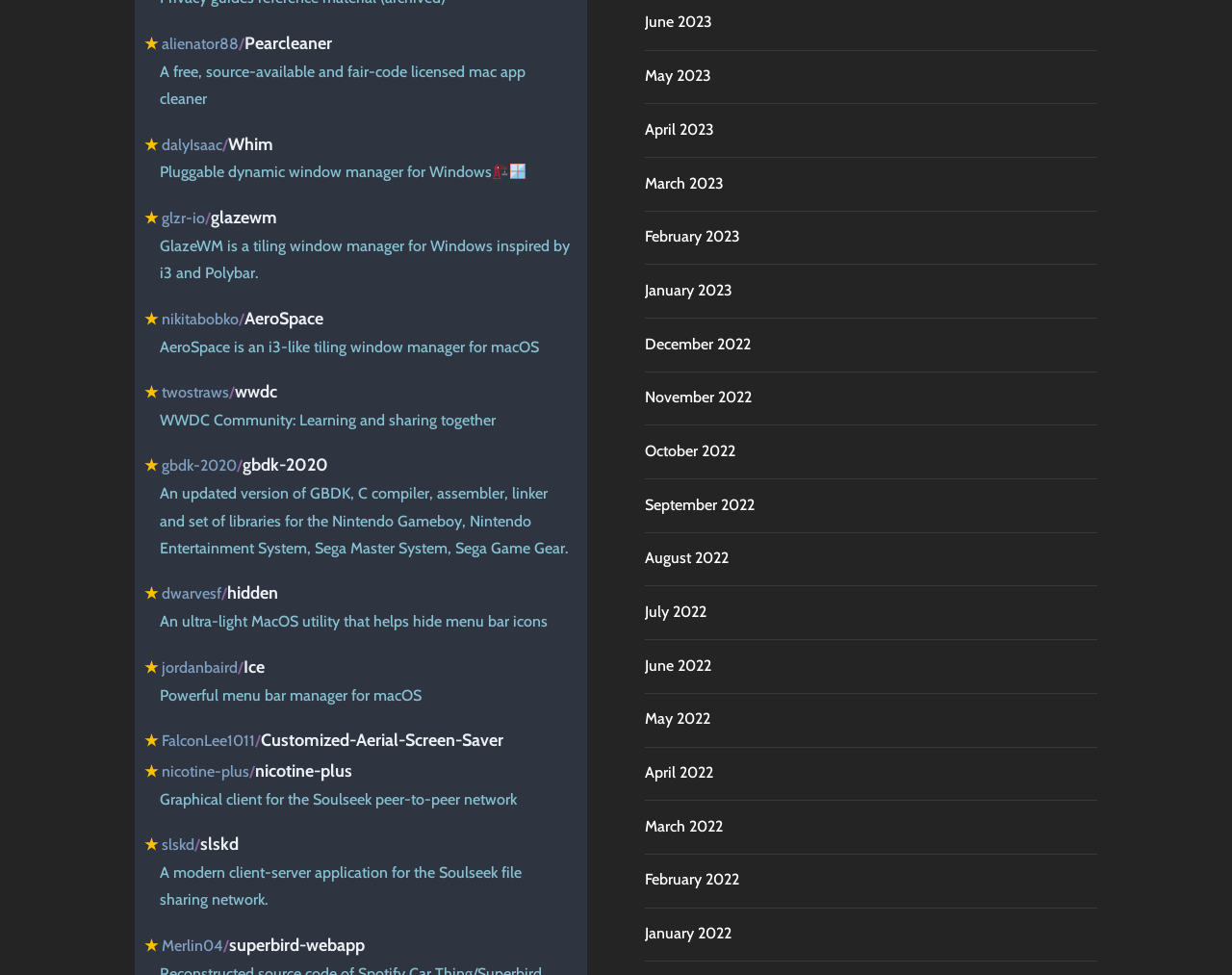Find the bounding box coordinates for the area that must be clicked to perform this action: "Check out the AeroSpace project".

[0.117, 0.318, 0.262, 0.336]